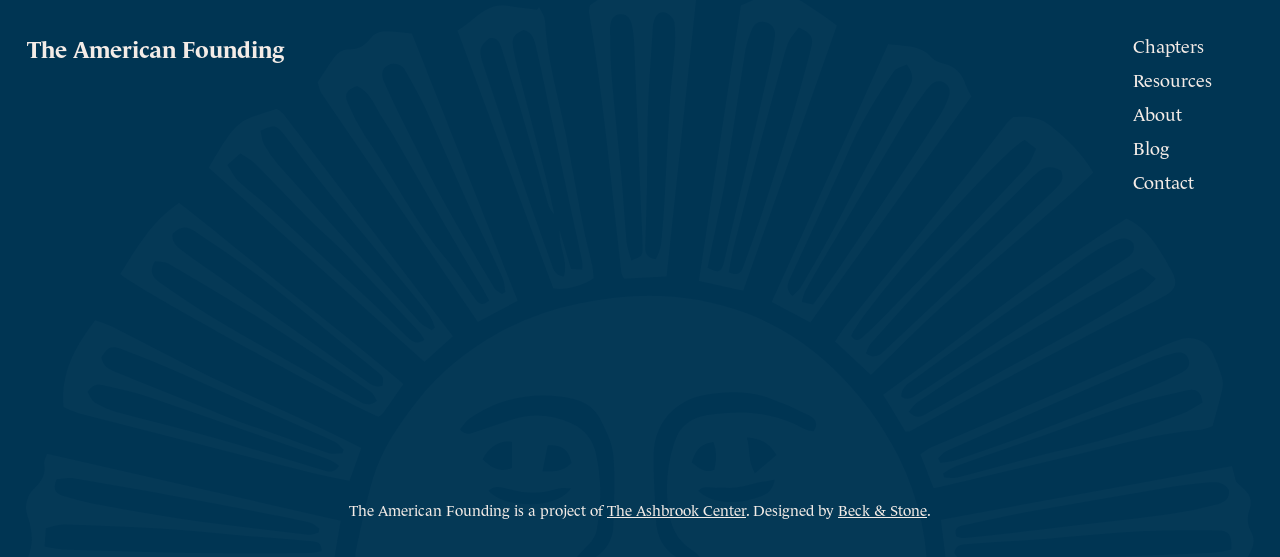Please locate the bounding box coordinates of the element that needs to be clicked to achieve the following instruction: "explore Resources". The coordinates should be four float numbers between 0 and 1, i.e., [left, top, right, bottom].

[0.885, 0.119, 0.947, 0.163]